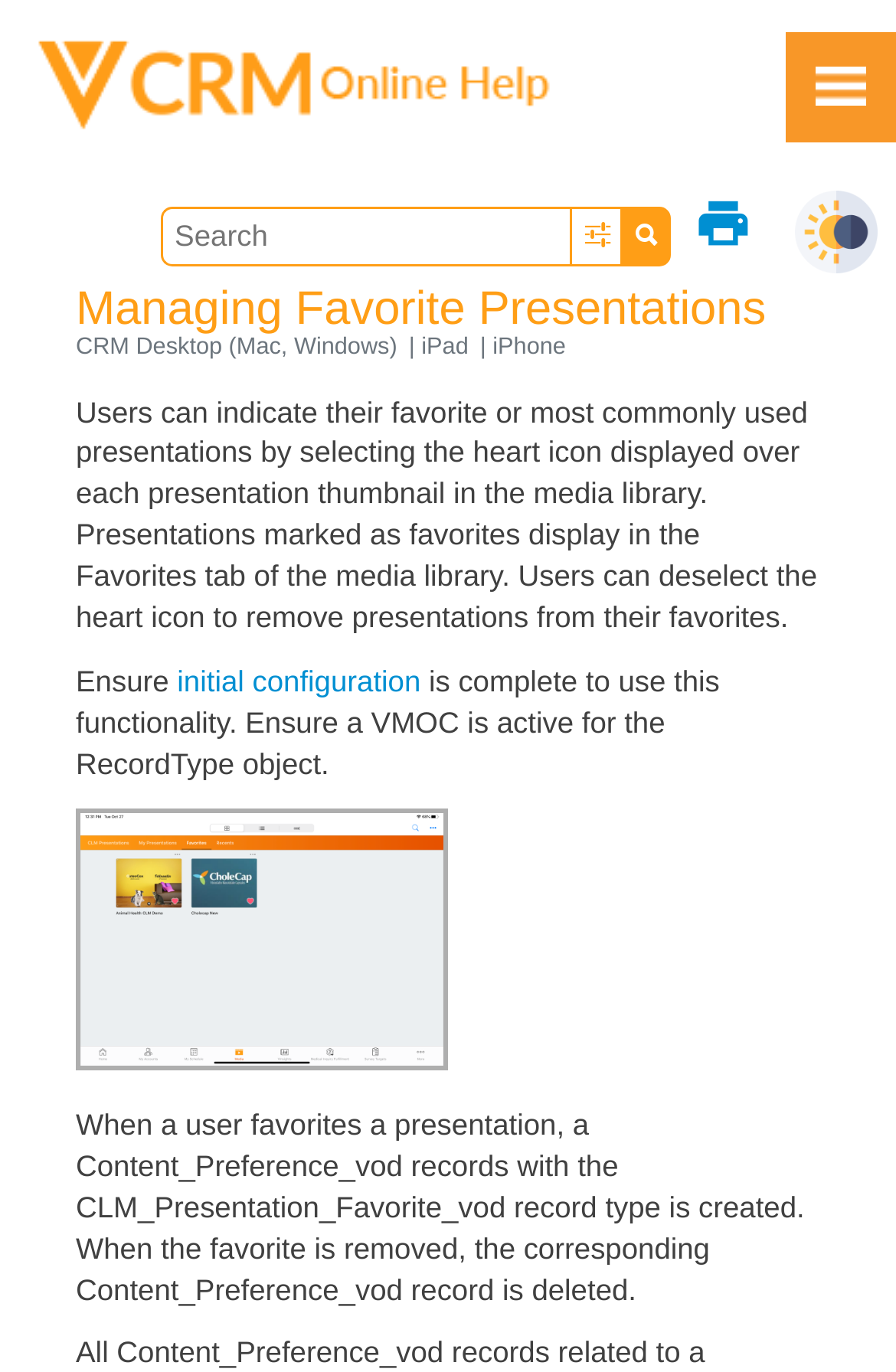What is the purpose of the heart icon?
Please give a detailed and thorough answer to the question, covering all relevant points.

Based on the webpage content, the heart icon is used to mark favorite presentations. When a user selects the heart icon, the presentation is added to their favorites and displayed in the Favorites tab of the media library.